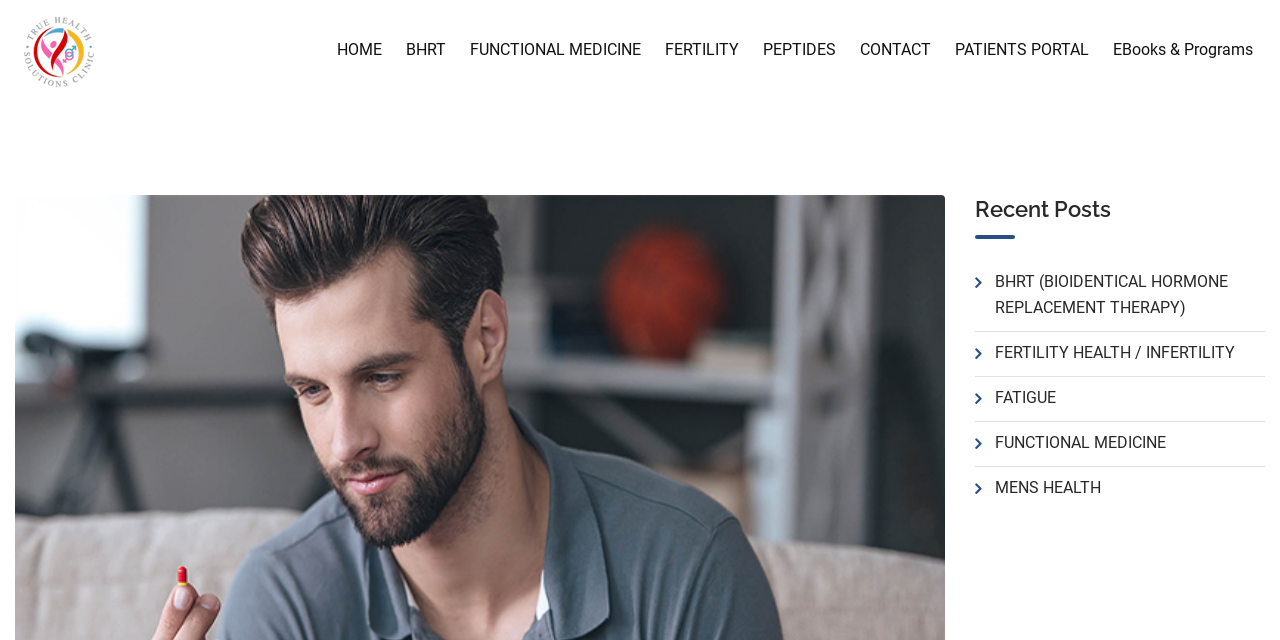Determine the bounding box coordinates of the target area to click to execute the following instruction: "access patient portal."

[0.737, 0.003, 0.86, 0.153]